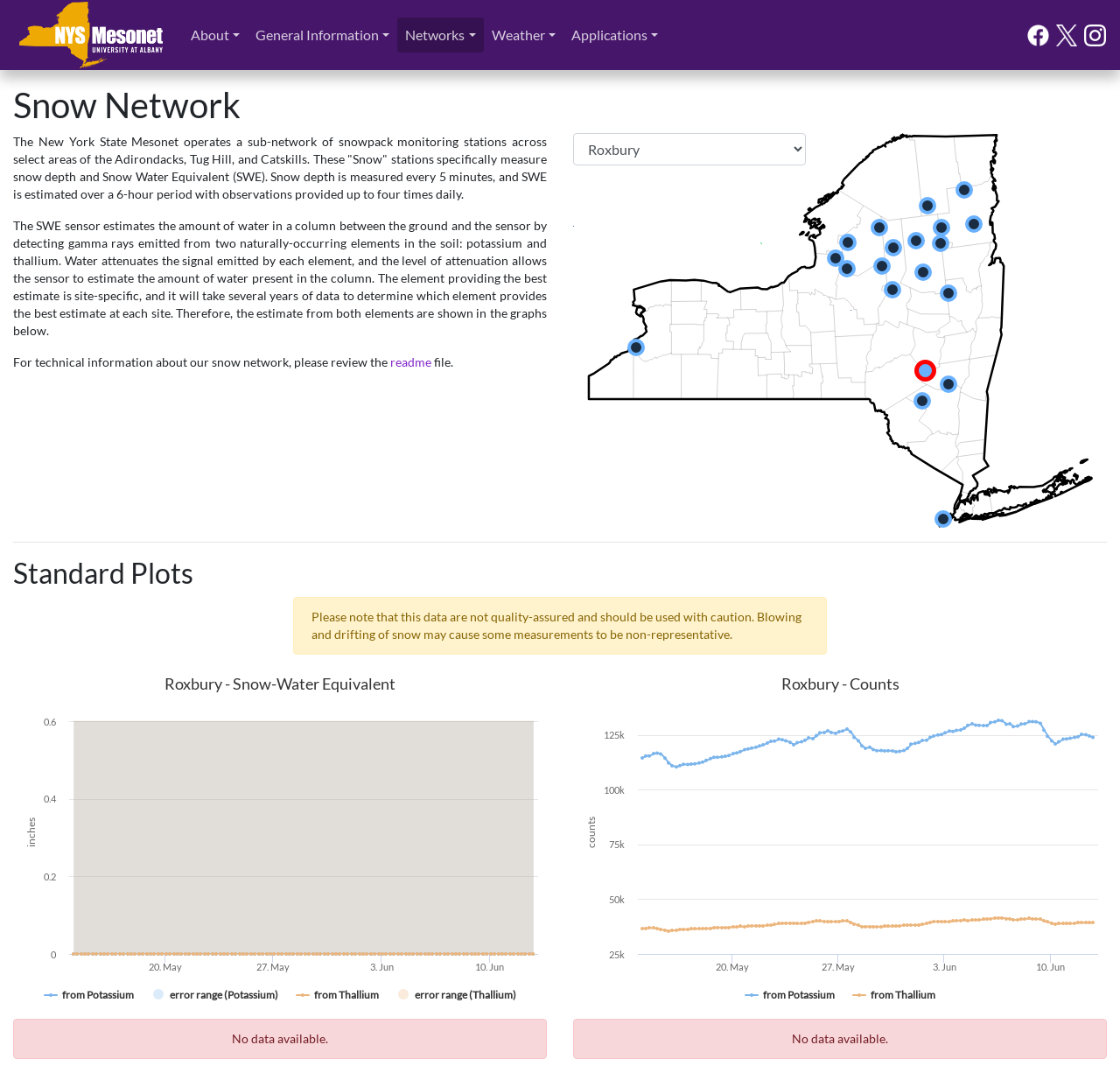Given the element description: "readme", predict the bounding box coordinates of this UI element. The coordinates must be four float numbers between 0 and 1, given as [left, top, right, bottom].

[0.348, 0.33, 0.385, 0.344]